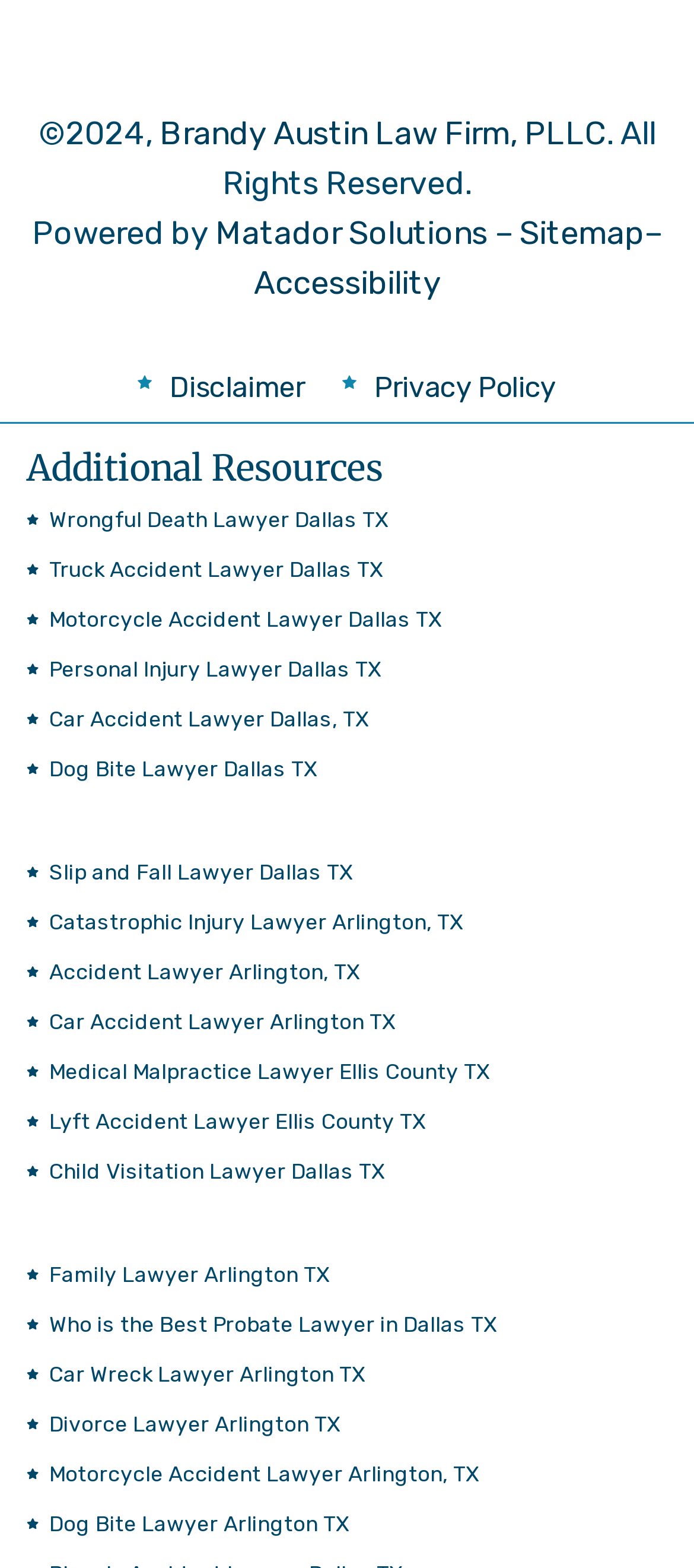Please specify the bounding box coordinates in the format (top-left x, top-left y, bottom-right x, bottom-right y), with all values as floating point numbers between 0 and 1. Identify the bounding box of the UI element described by: Divorce Lawyer Arlington TX

[0.038, 0.892, 0.962, 0.924]